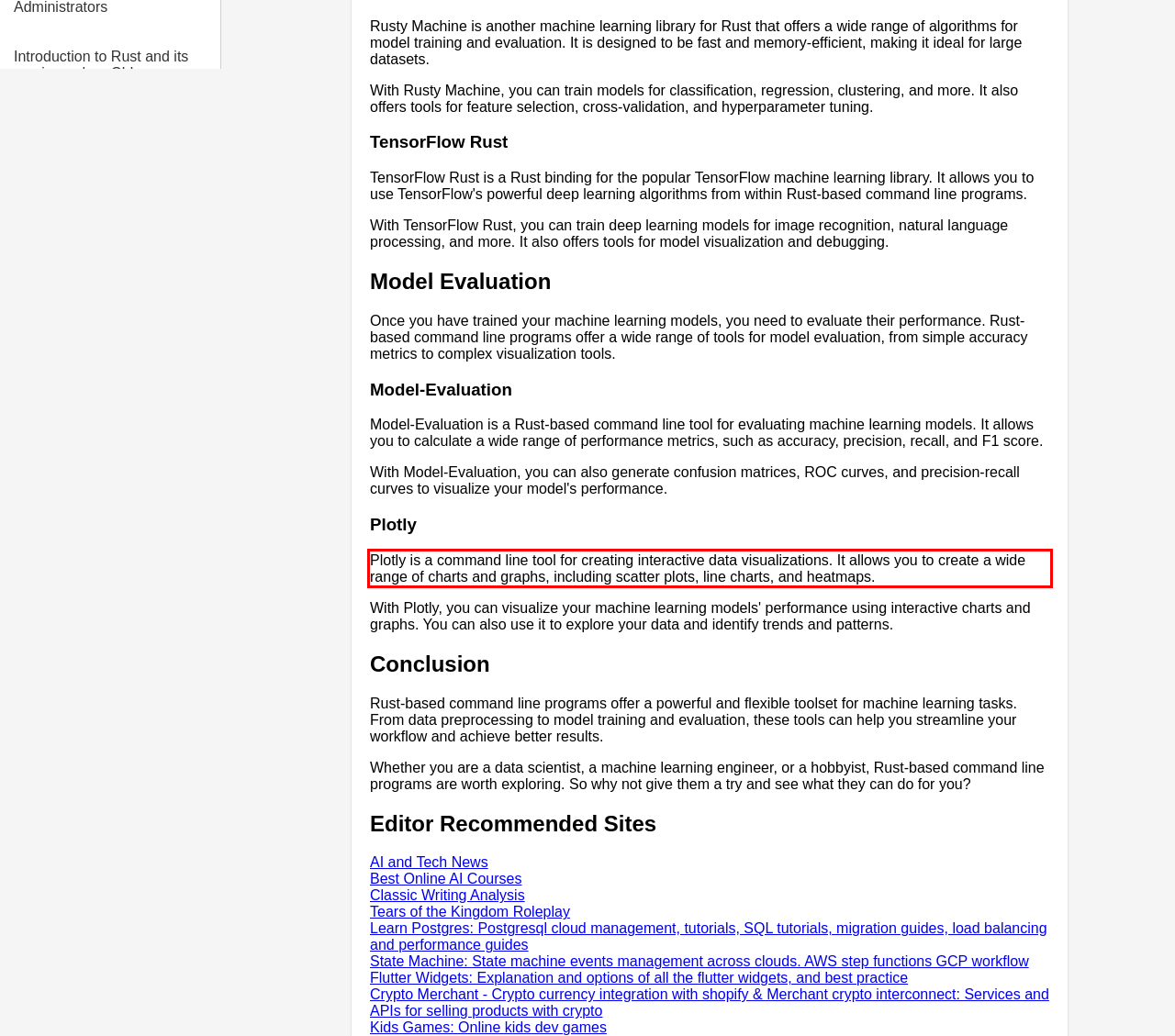Identify the text inside the red bounding box in the provided webpage screenshot and transcribe it.

Plotly is a command line tool for creating interactive data visualizations. It allows you to create a wide range of charts and graphs, including scatter plots, line charts, and heatmaps.